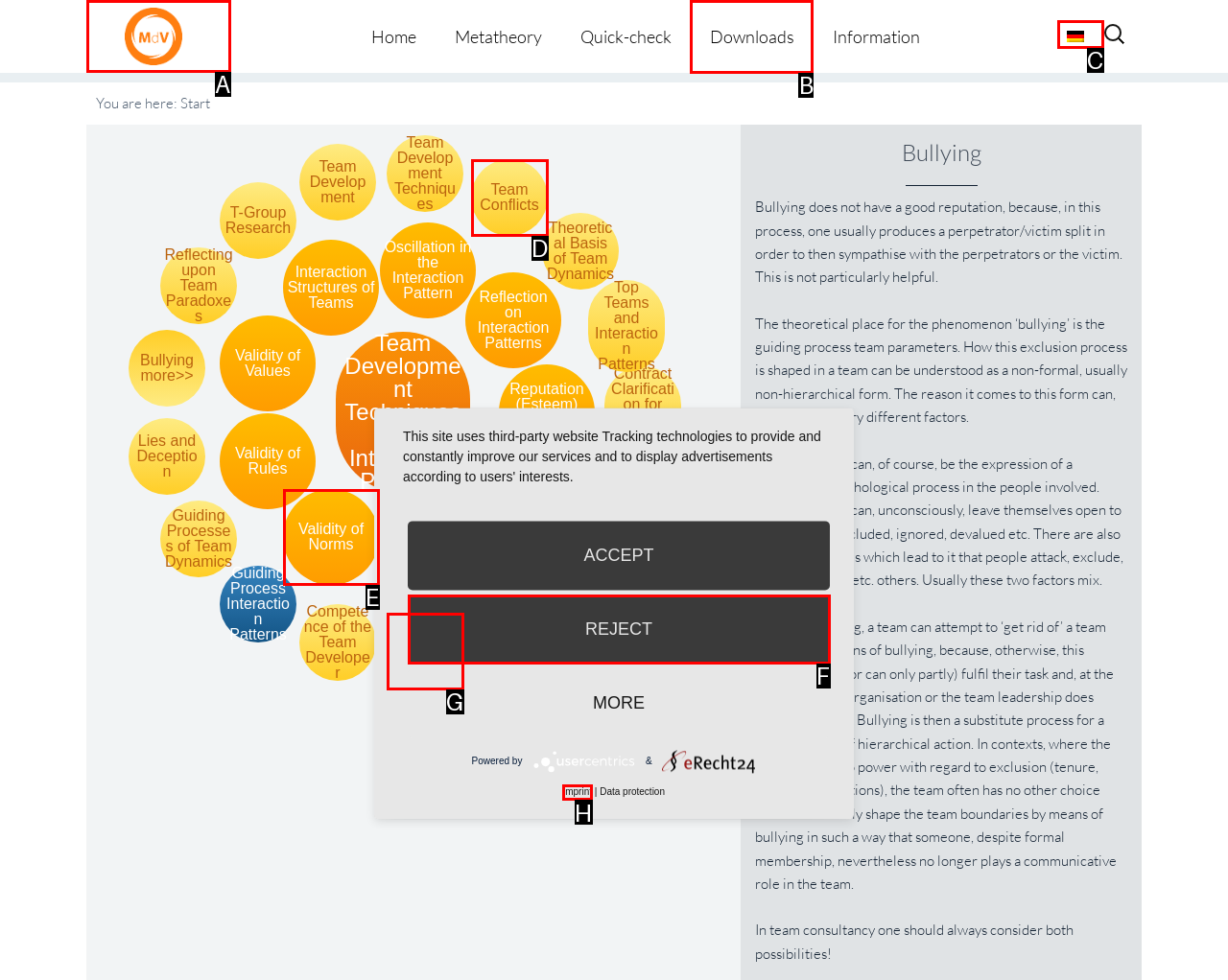From the choices provided, which HTML element best fits the description: Downloads? Answer with the appropriate letter.

B